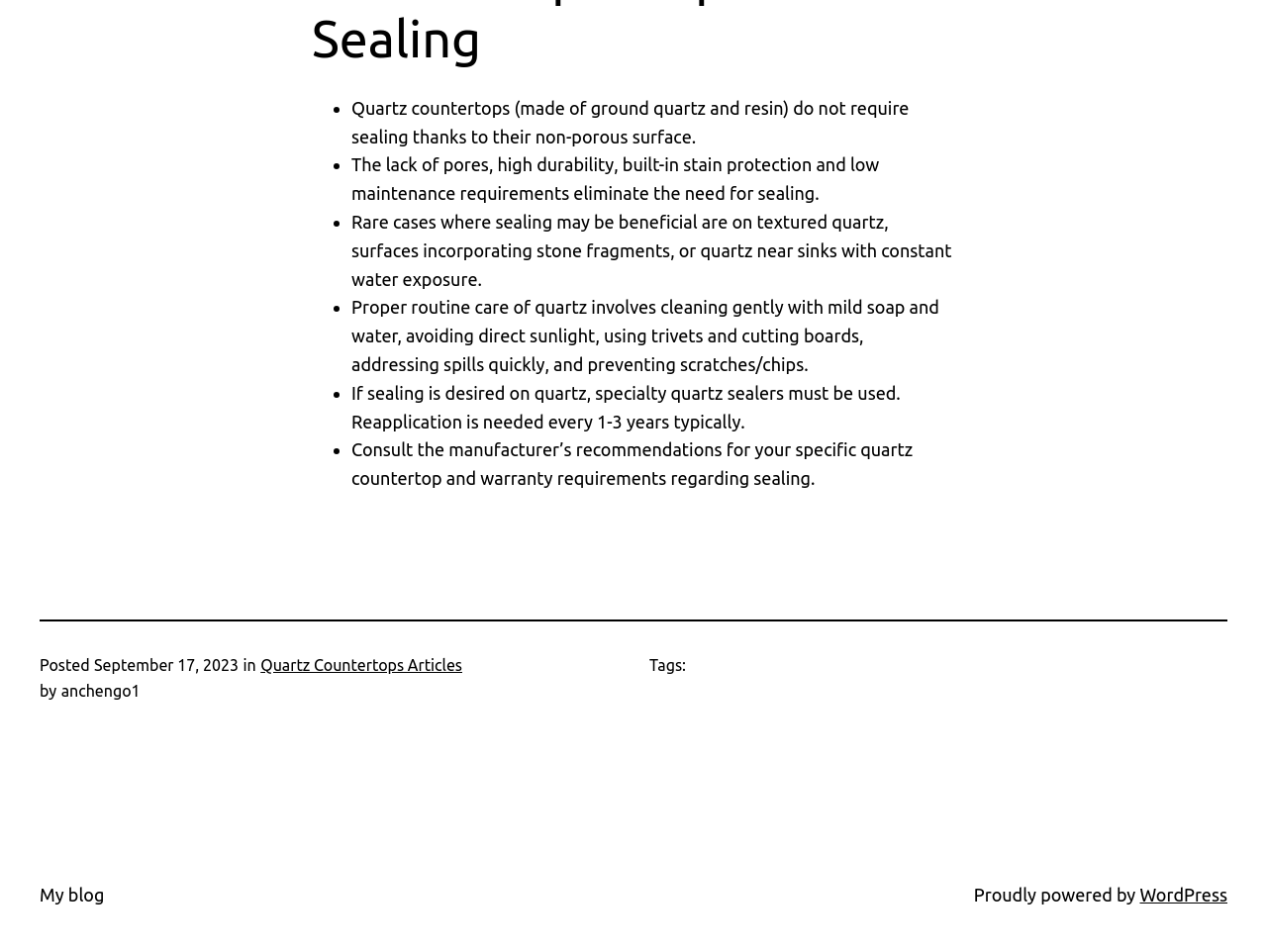Based on the visual content of the image, answer the question thoroughly: How often should quartz sealers be reapplied?

The webpage states that if sealing is desired on quartz, specialty quartz sealers must be used, and reapplication is typically needed every 1-3 years.